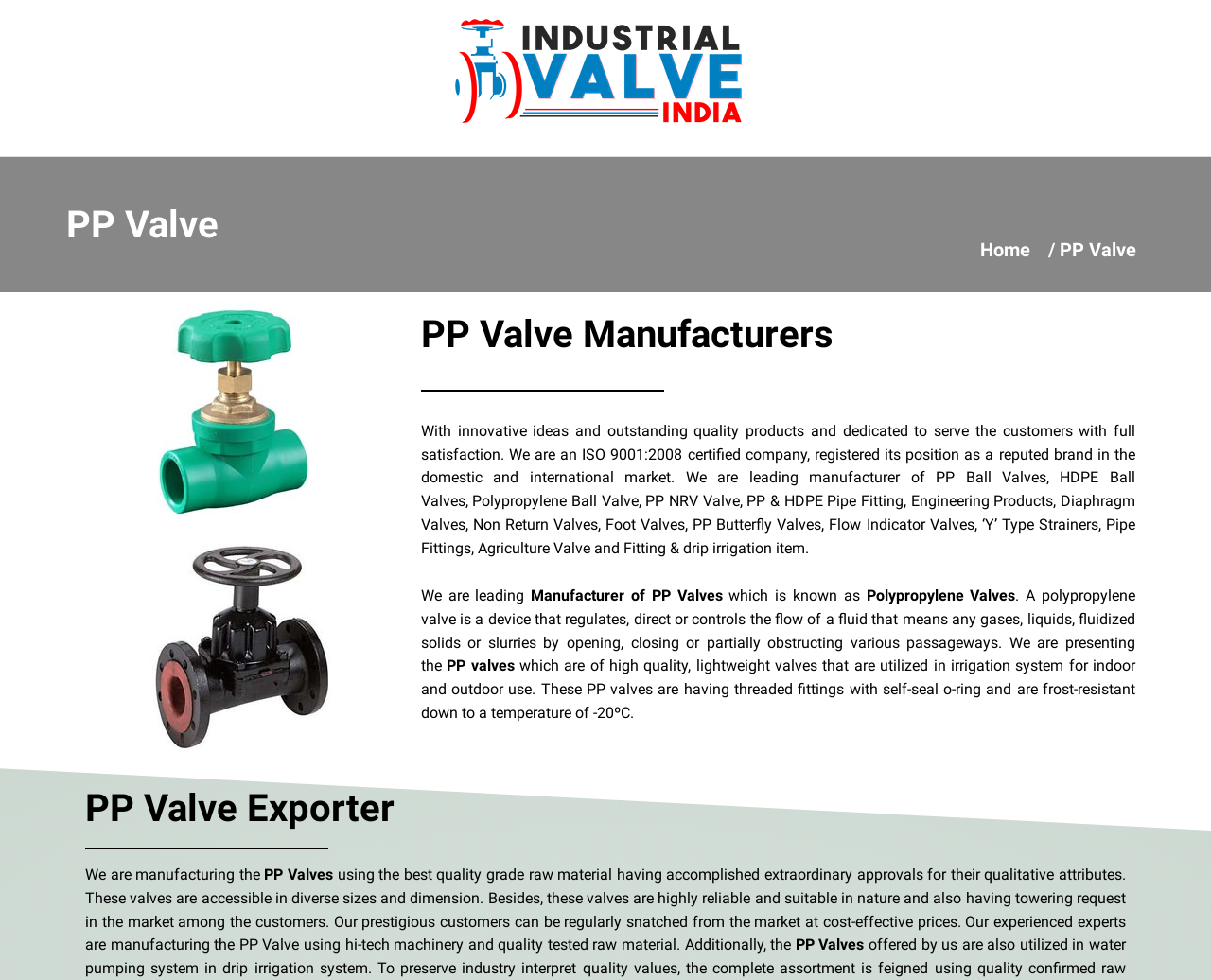Provide the bounding box coordinates of the HTML element described as: "Home". The bounding box coordinates should be four float numbers between 0 and 1, i.e., [left, top, right, bottom].

[0.81, 0.243, 0.851, 0.266]